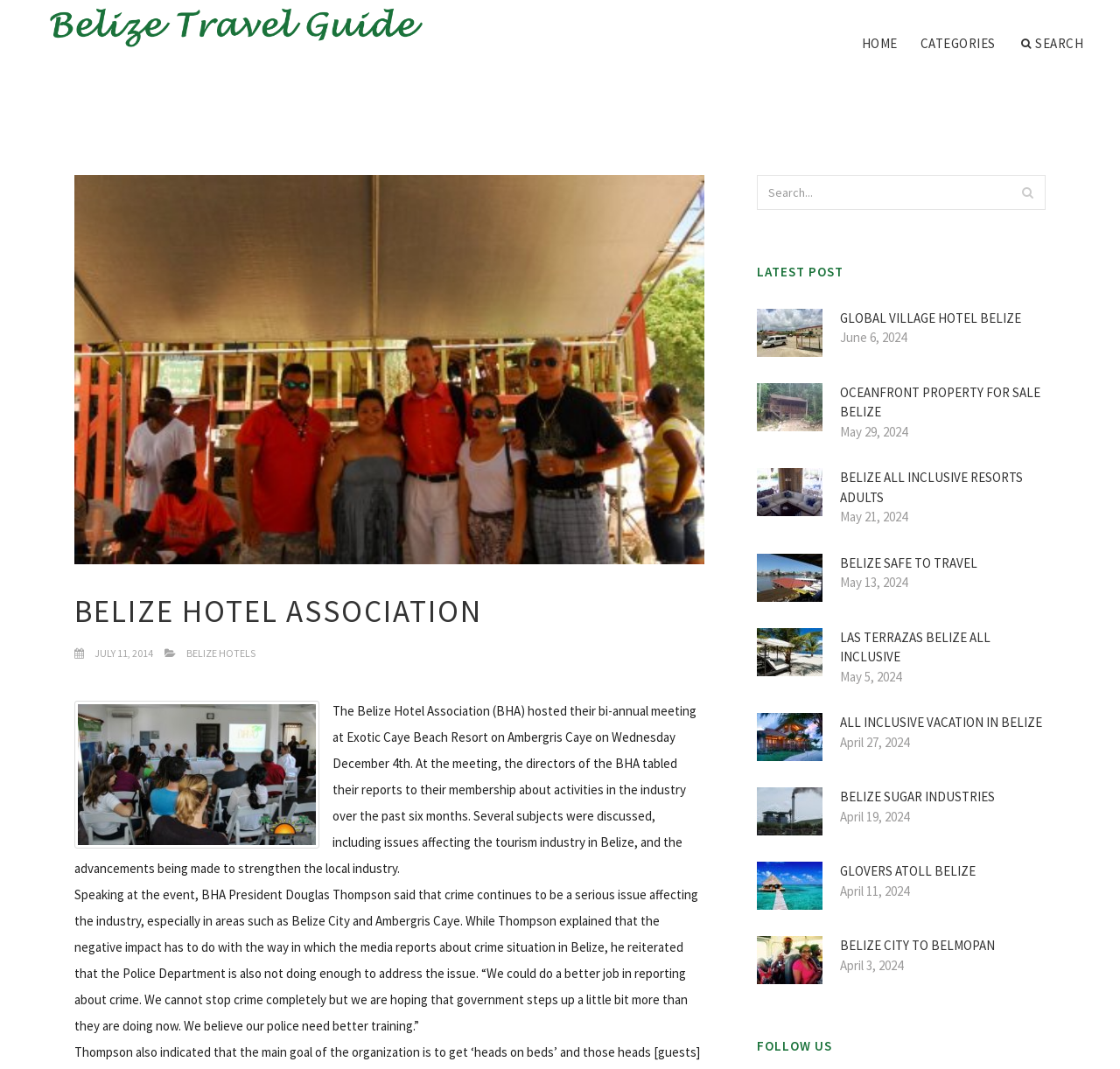Please find the bounding box for the following UI element description. Provide the coordinates in (top-left x, top-left y, bottom-right x, bottom-right y) format, with values between 0 and 1: alt="Glovers Atoll Belize"

[0.676, 0.819, 0.734, 0.835]